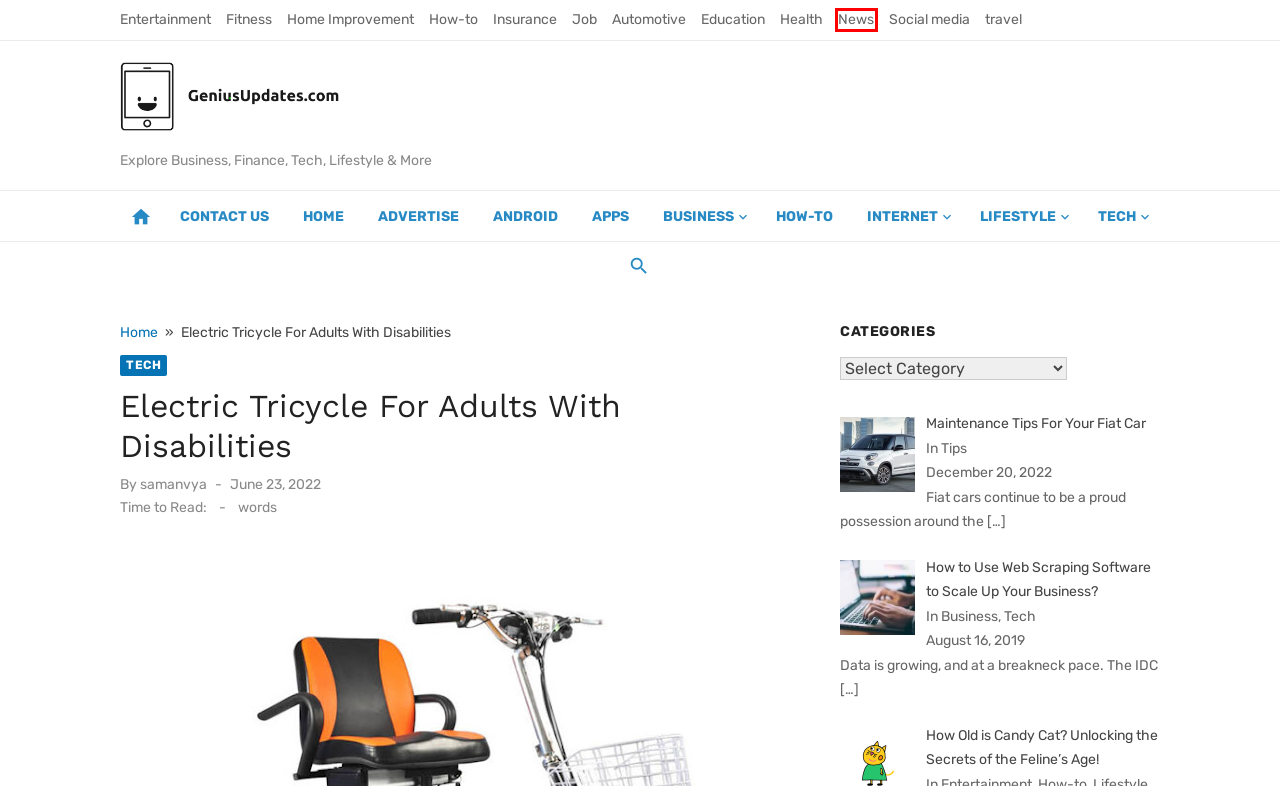Please examine the screenshot provided, which contains a red bounding box around a UI element. Select the webpage description that most accurately describes the new page displayed after clicking the highlighted element. Here are the candidates:
A. Apps Archives - Genius Updates
B. Entertainment Archives - Genius Updates
C. Home Improvement Archives - Genius Updates
D. Fitness Archives - Genius Updates
E. How-to Archives - Genius Updates
F. News Archives - Genius Updates
G. travel Archives - Genius Updates
H. Health Archives - Genius Updates

F